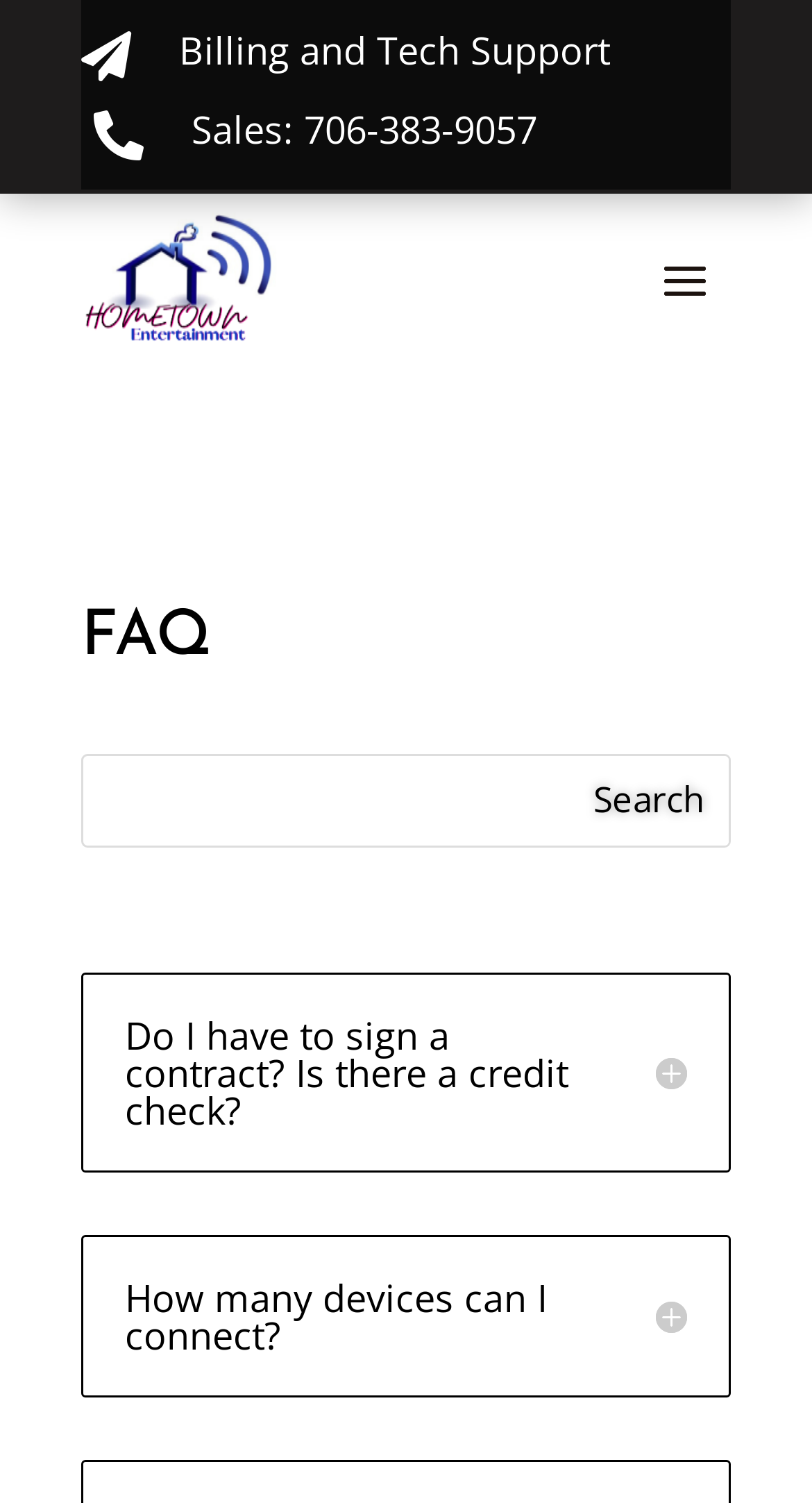Answer this question using a single word or a brief phrase:
What is the phone number for sales?

706-383-9057